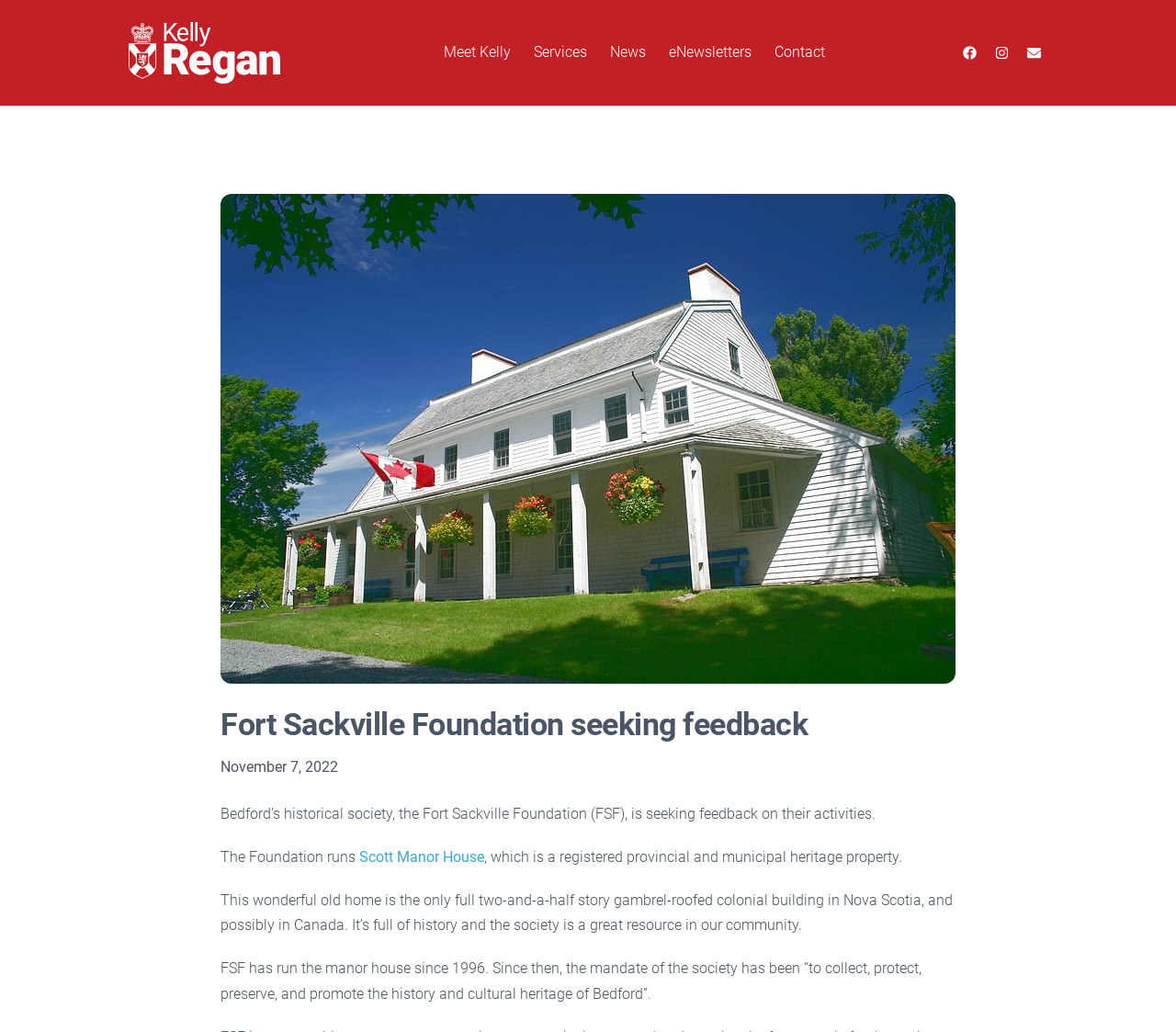Explain the webpage's layout and main content in detail.

The webpage is about the Fort Sackville Foundation, a historical society in Bedford, Nova Scotia. At the top, there are several links to different sections of the website, including "Meet Kelly", "Services", "News", "eNewsletters", and "Contact". These links are positioned horizontally across the top of the page, with "Meet Kelly" on the left and "Contact" on the right. 

Below these links, there are three social media links, "Facebook", "Instagram", and "Envelope", each accompanied by a small image. These links are also positioned horizontally, with "Facebook" on the left and "Envelope" on the right.

The main content of the page is divided into two sections. The first section has a heading that reads "Fort Sackville Foundation seeking feedback" and is positioned near the top of the page. Below the heading, there is a link to a specific date, "November 7, 2022". 

The second section consists of several paragraphs of text that describe the Fort Sackville Foundation and its activities. The text explains that the foundation is seeking feedback on its activities and provides information about the Scott Manor House, a historical property that the foundation runs. The text also mentions the foundation's mandate to collect, protect, preserve, and promote the history and cultural heritage of Bedford.